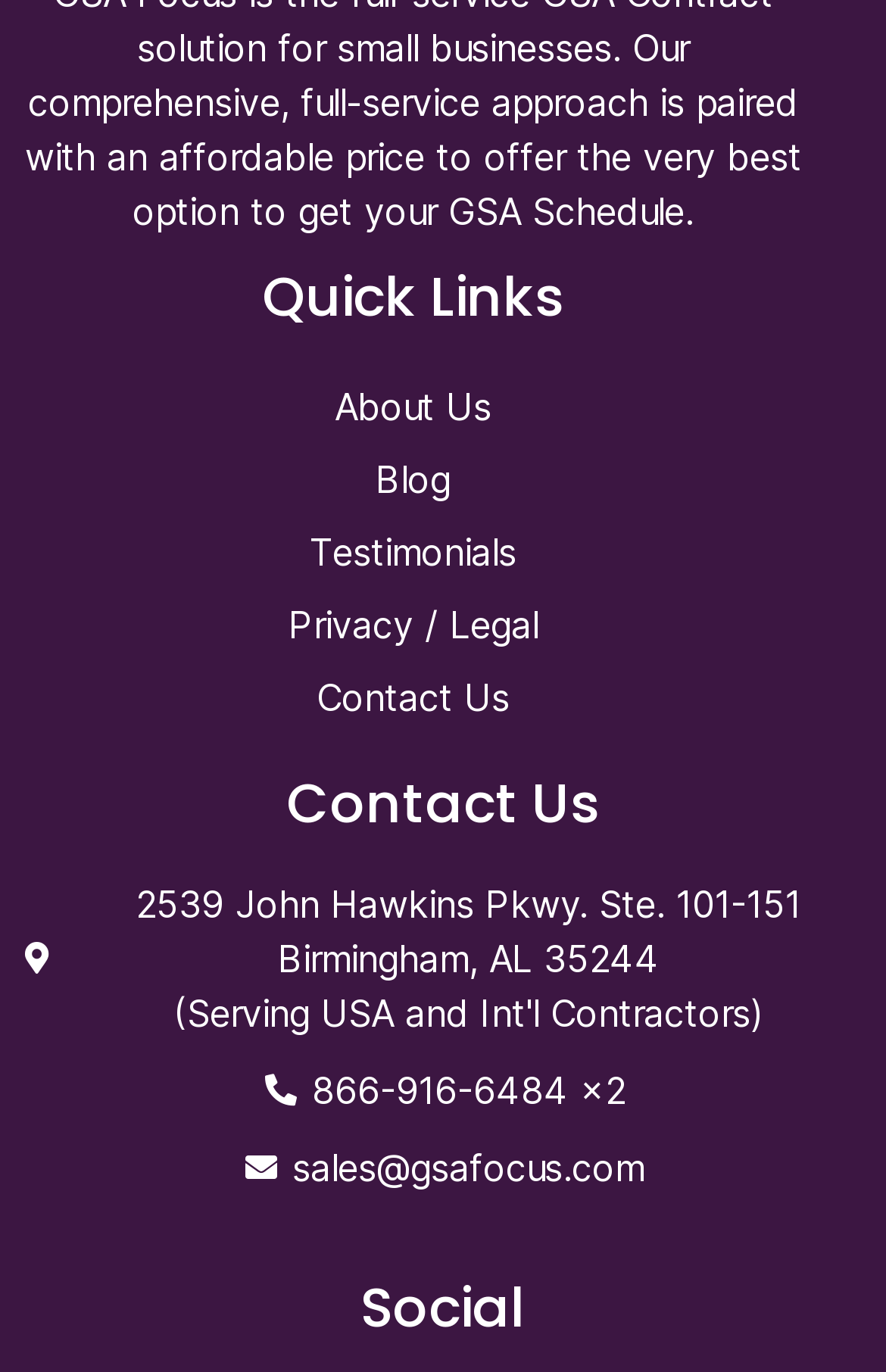Determine the bounding box for the HTML element described here: "Privacy / Legal". The coordinates should be given as [left, top, right, bottom] with each number being a float between 0 and 1.

[0.02, 0.43, 0.913, 0.483]